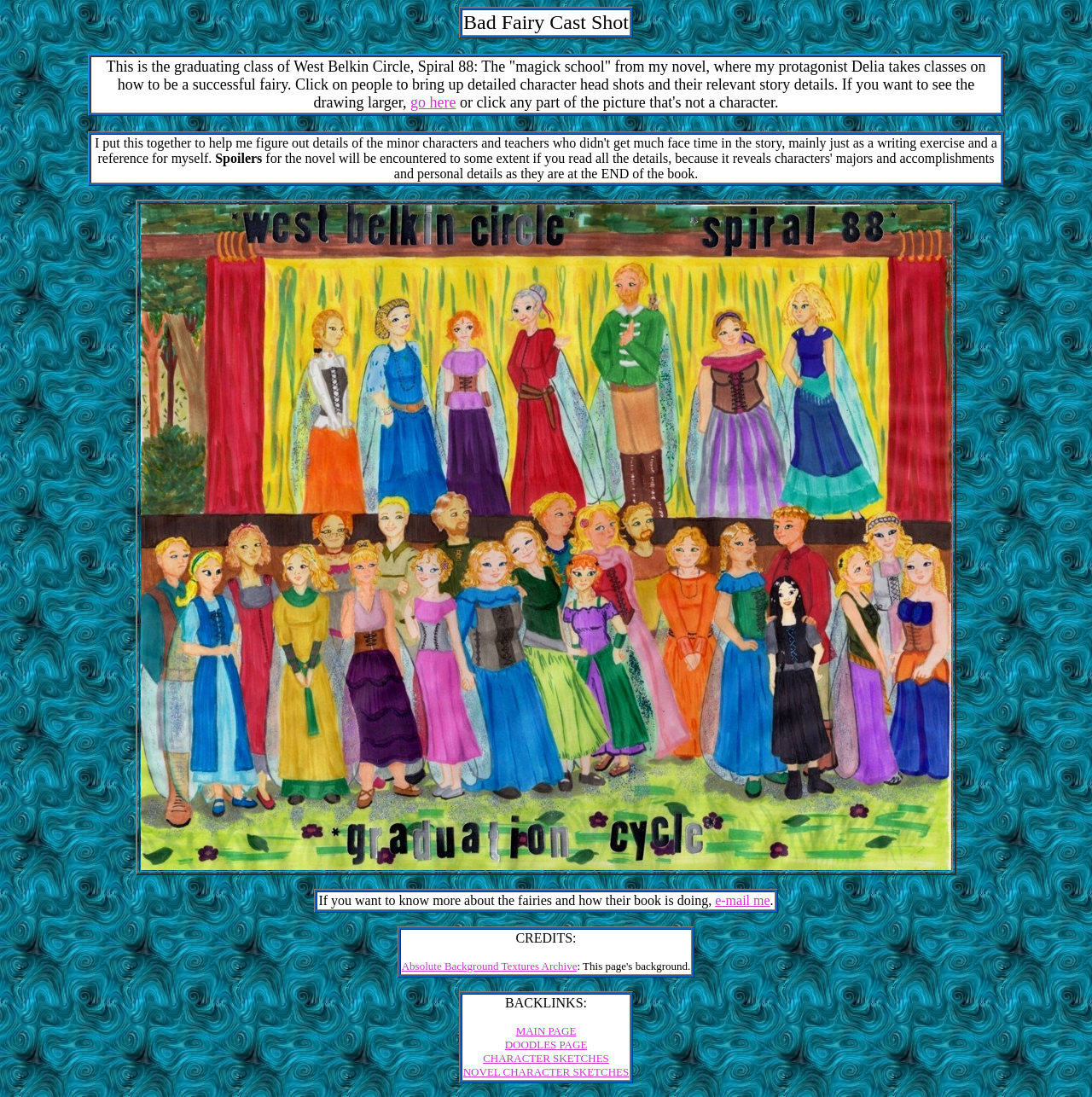What is the purpose of the character sketches on this webpage?
Please give a detailed and elaborate answer to the question based on the image.

I found a LayoutTableCell with the text 'I put this together to help me figure out details of the minor characters and teachers who didn't get much face time in the story, mainly just as a writing exercise and a reference for myself.' which explains the purpose of the character sketches on this webpage.